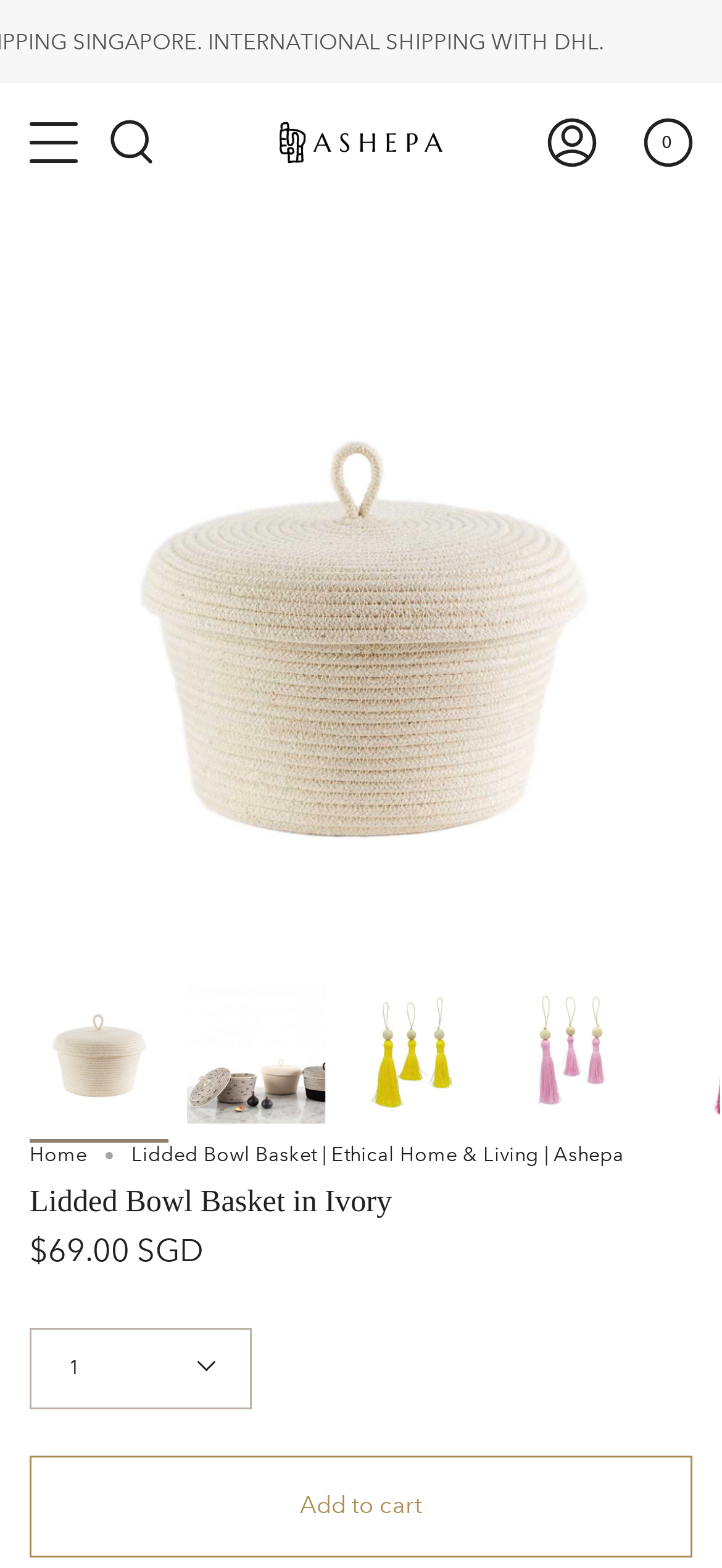Please give a one-word or short phrase response to the following question: 
What is the function of the 'Quantity' button?

Select quantity